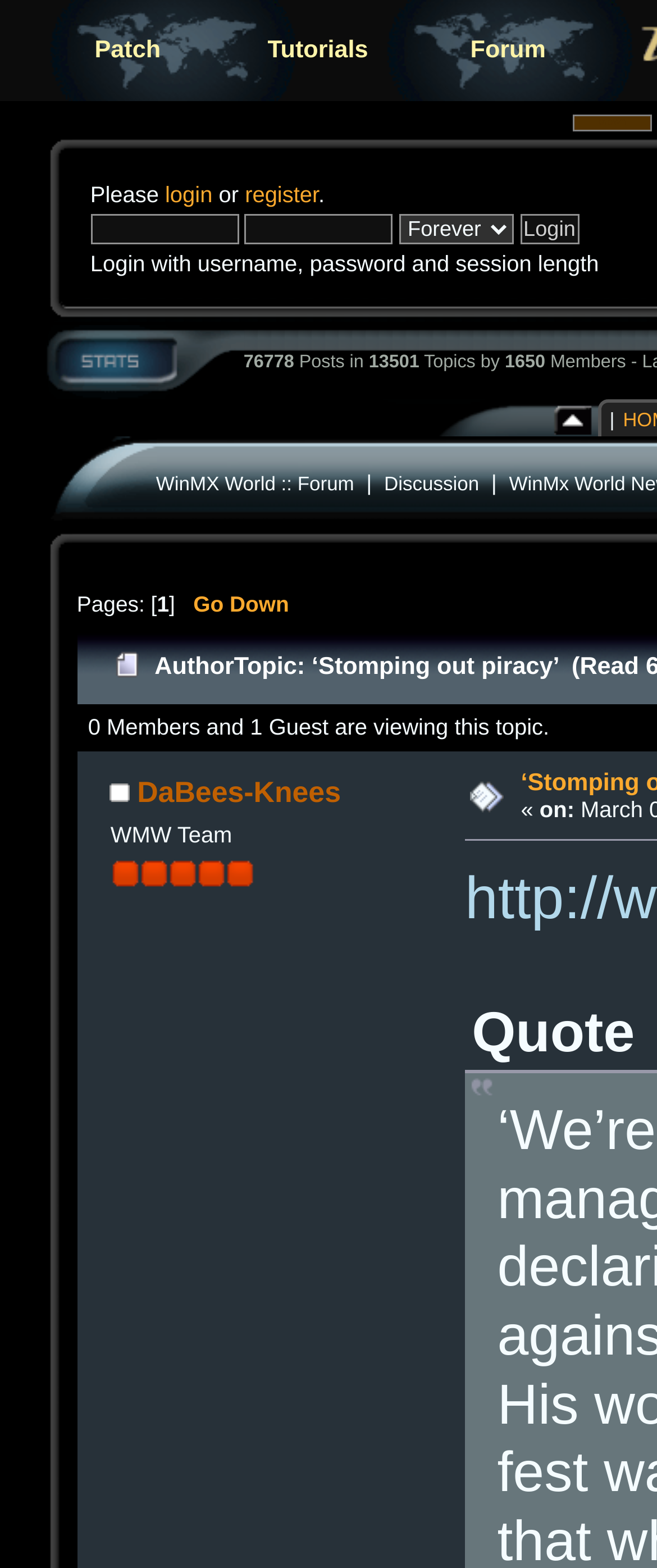Find the bounding box coordinates of the UI element according to this description: "name="options[theme_color]" value="brown"".

[0.872, 0.073, 0.992, 0.084]